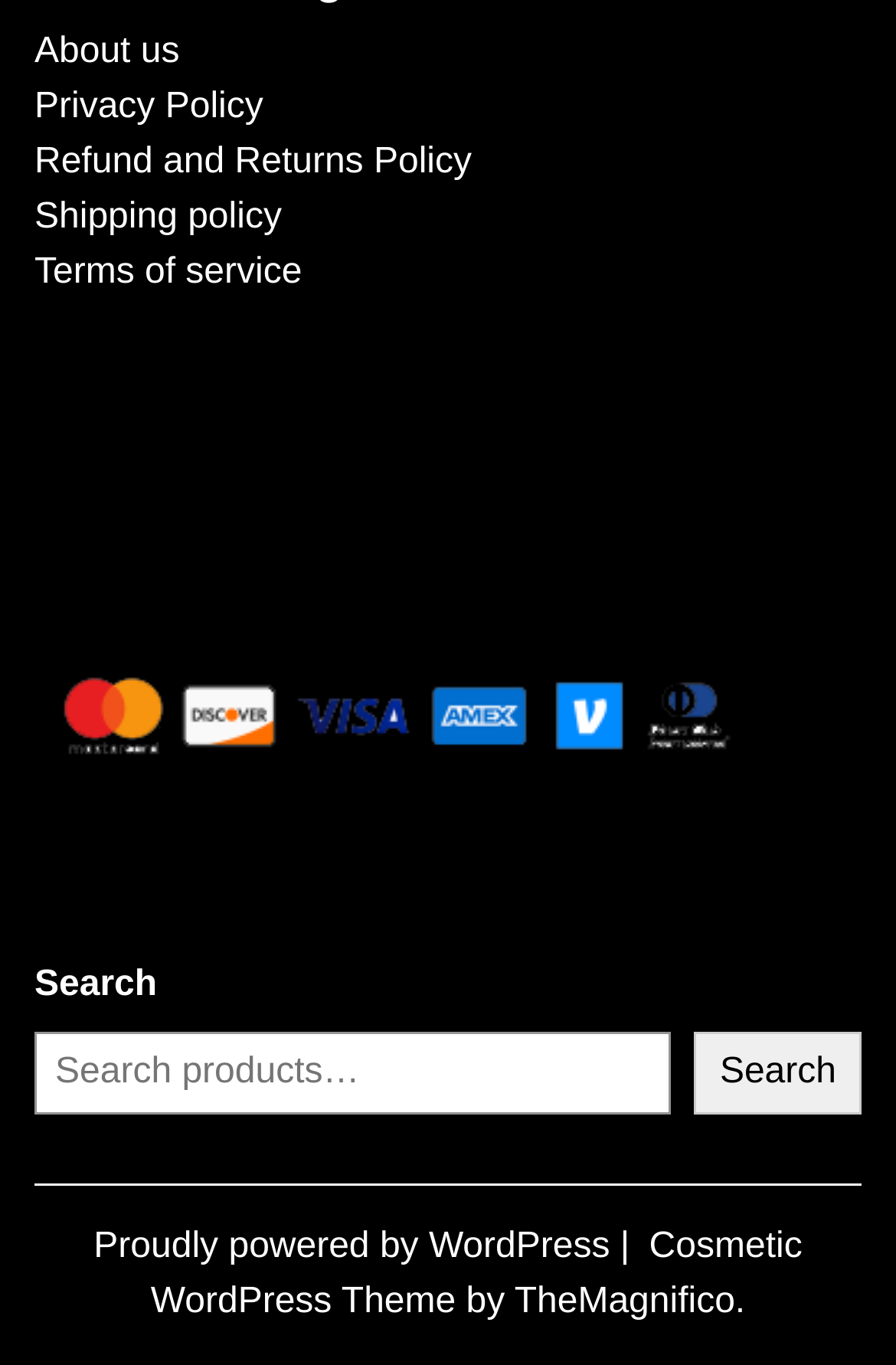What is the platform that powers this website?
Please use the visual content to give a single word or phrase answer.

WordPress